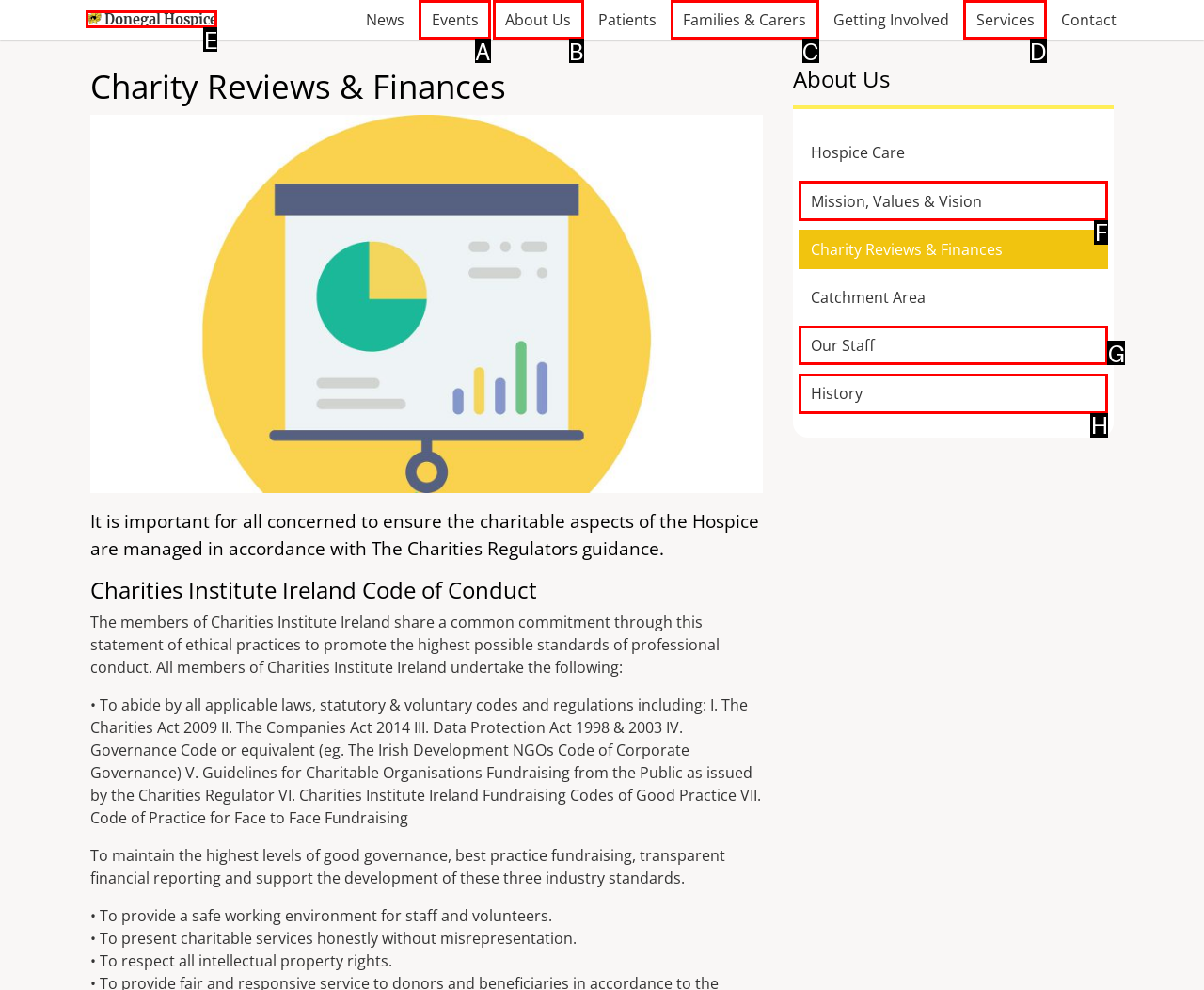Match the description: parent_node: Search for: value="Search" to the appropriate HTML element. Respond with the letter of your selected option.

None